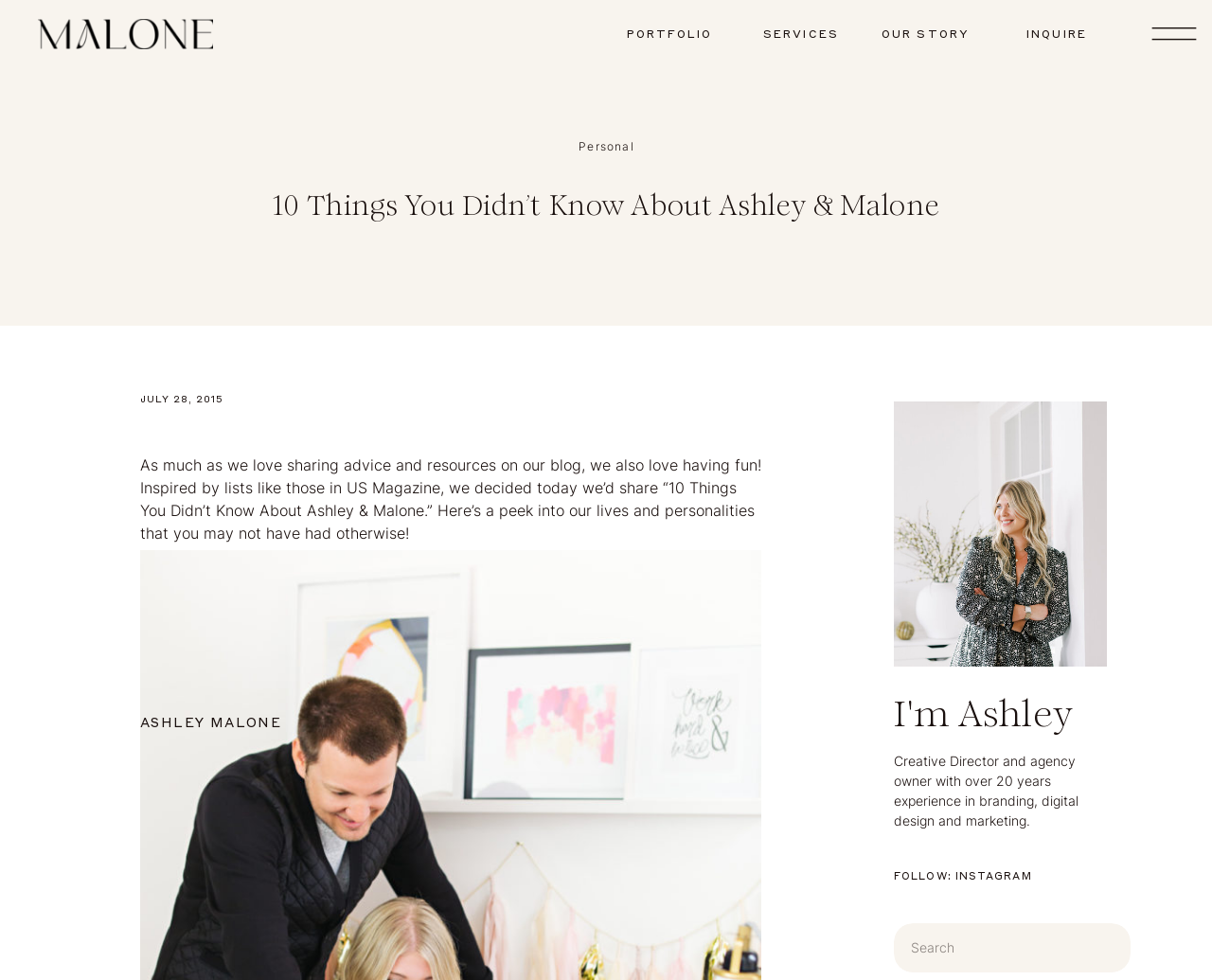What is the profession of the agency owner?
Based on the visual, give a brief answer using one word or a short phrase.

Creative Director